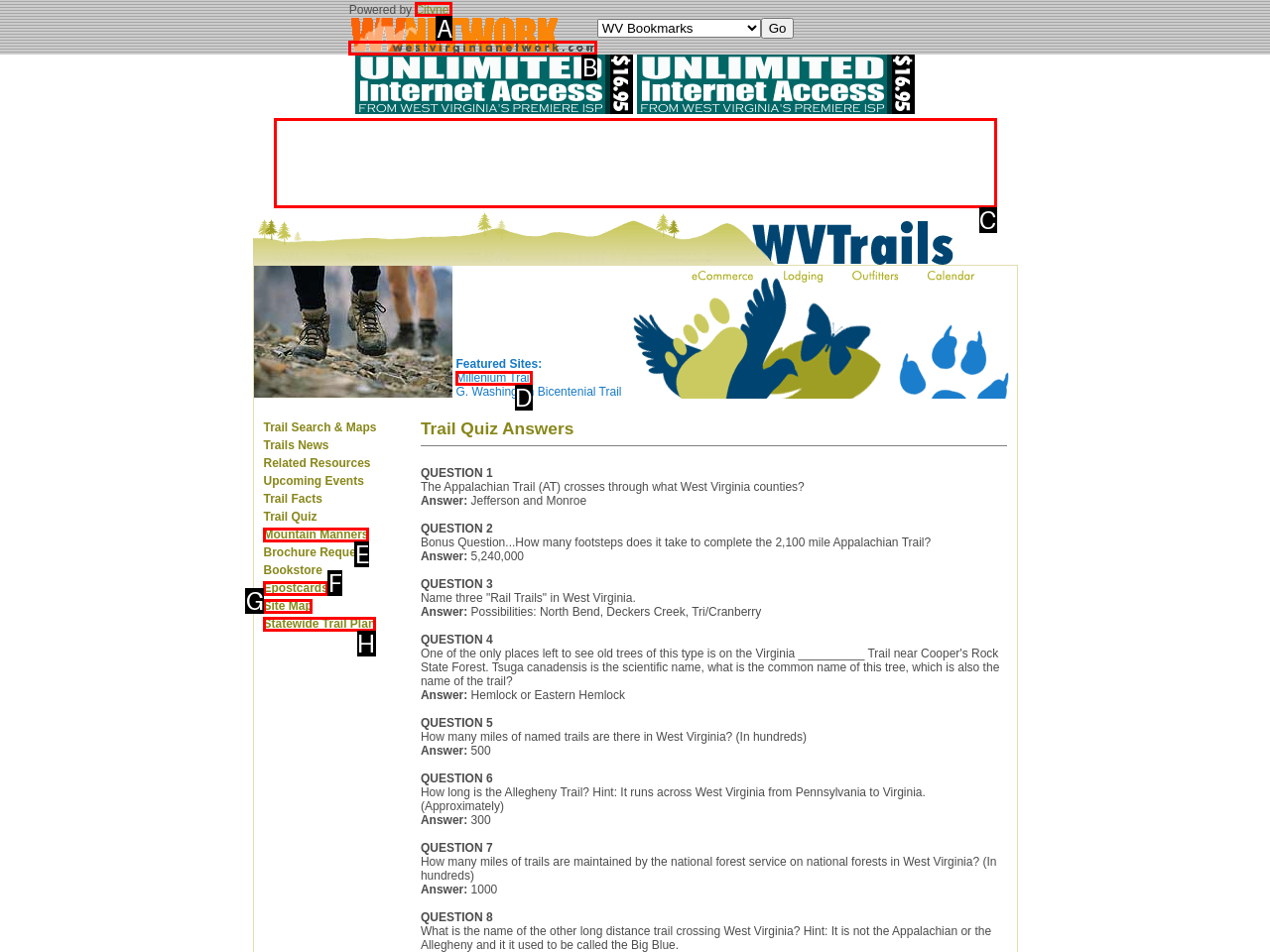Tell me which one HTML element you should click to complete the following task: Read the 'News' category
Answer with the option's letter from the given choices directly.

None